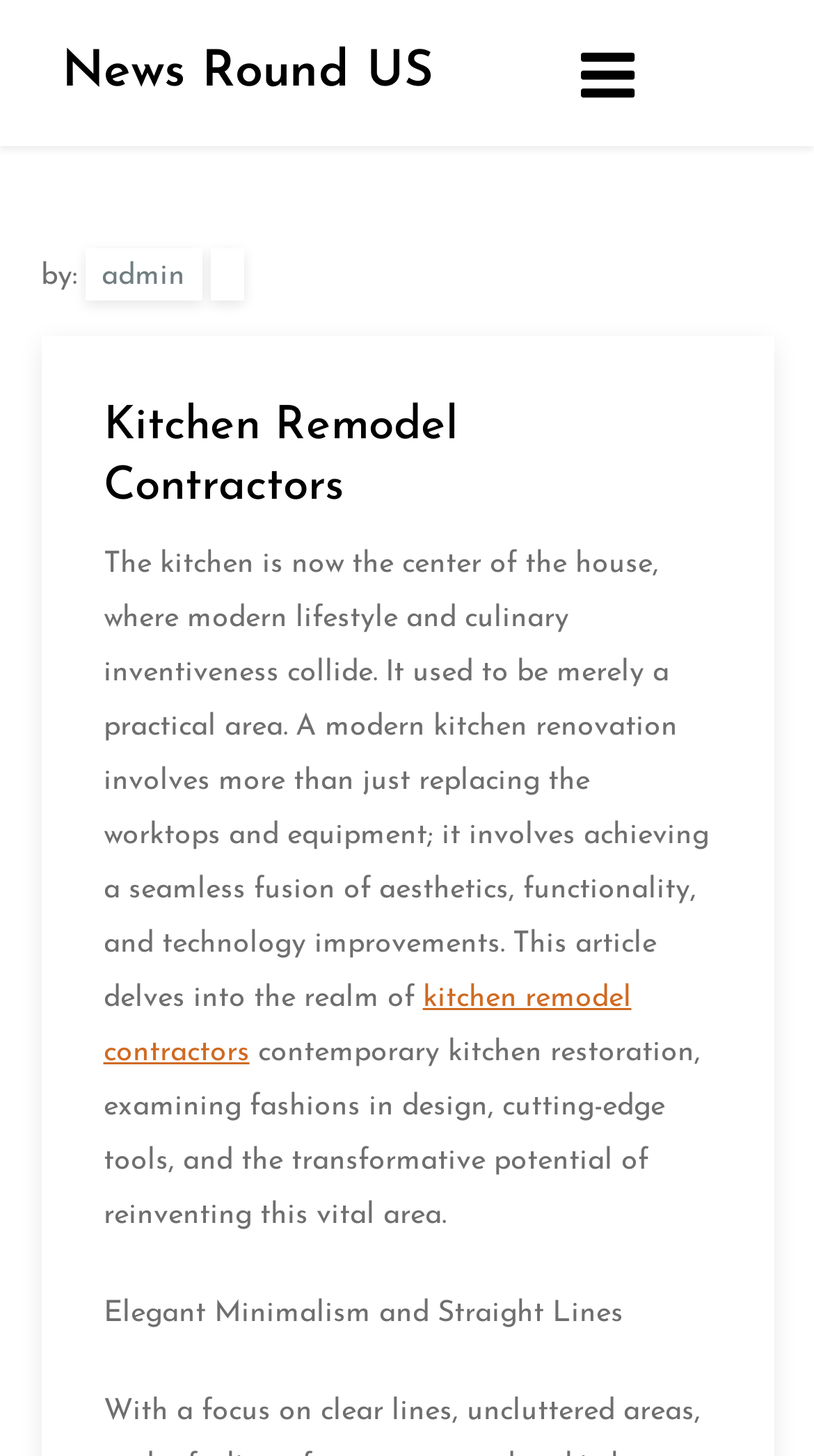Find and provide the bounding box coordinates for the UI element described here: "News Round US". The coordinates should be given as four float numbers between 0 and 1: [left, top, right, bottom].

[0.076, 0.032, 0.532, 0.067]